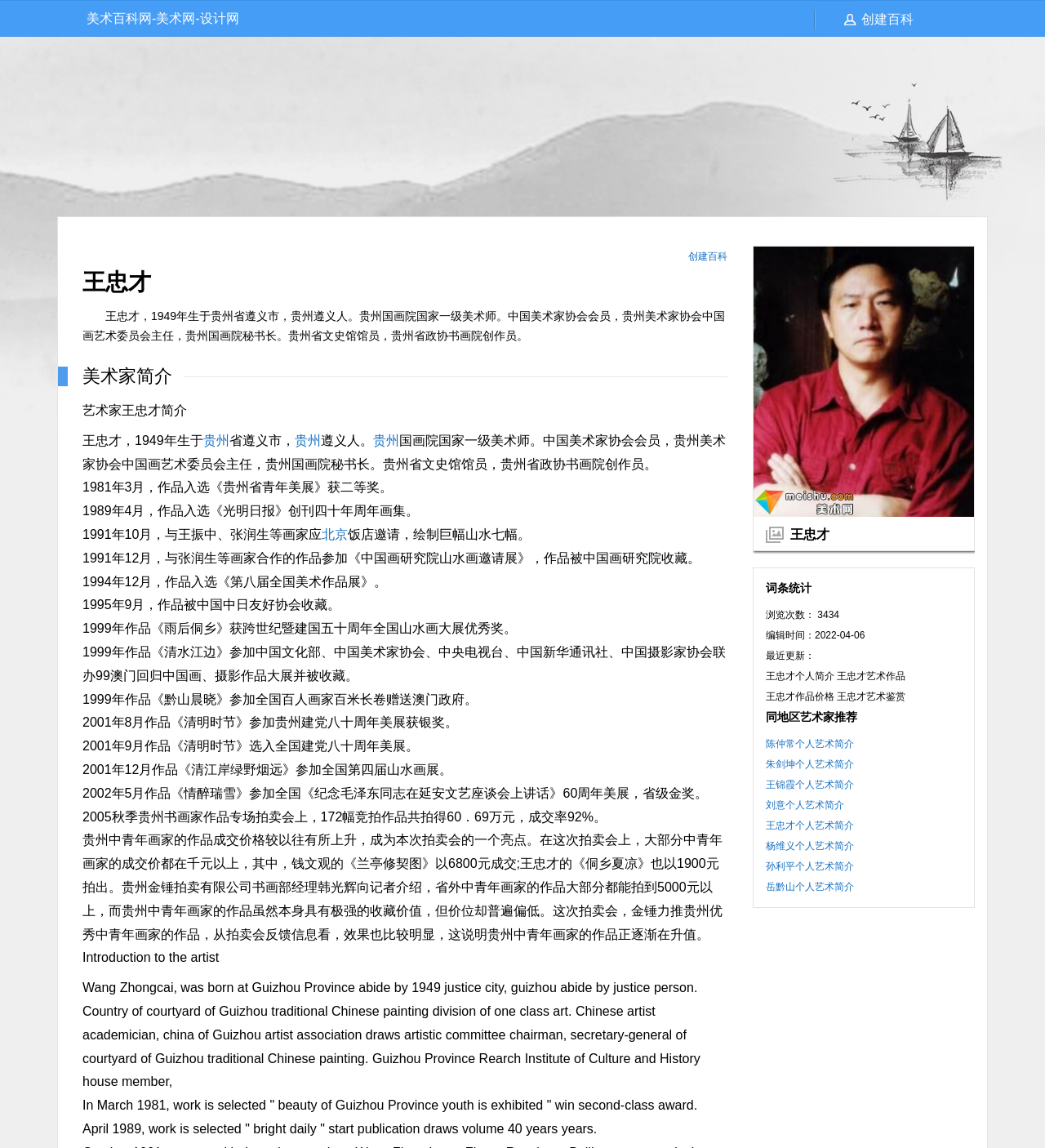Specify the bounding box coordinates of the element's area that should be clicked to execute the given instruction: "Study with us". The coordinates should be four float numbers between 0 and 1, i.e., [left, top, right, bottom].

None